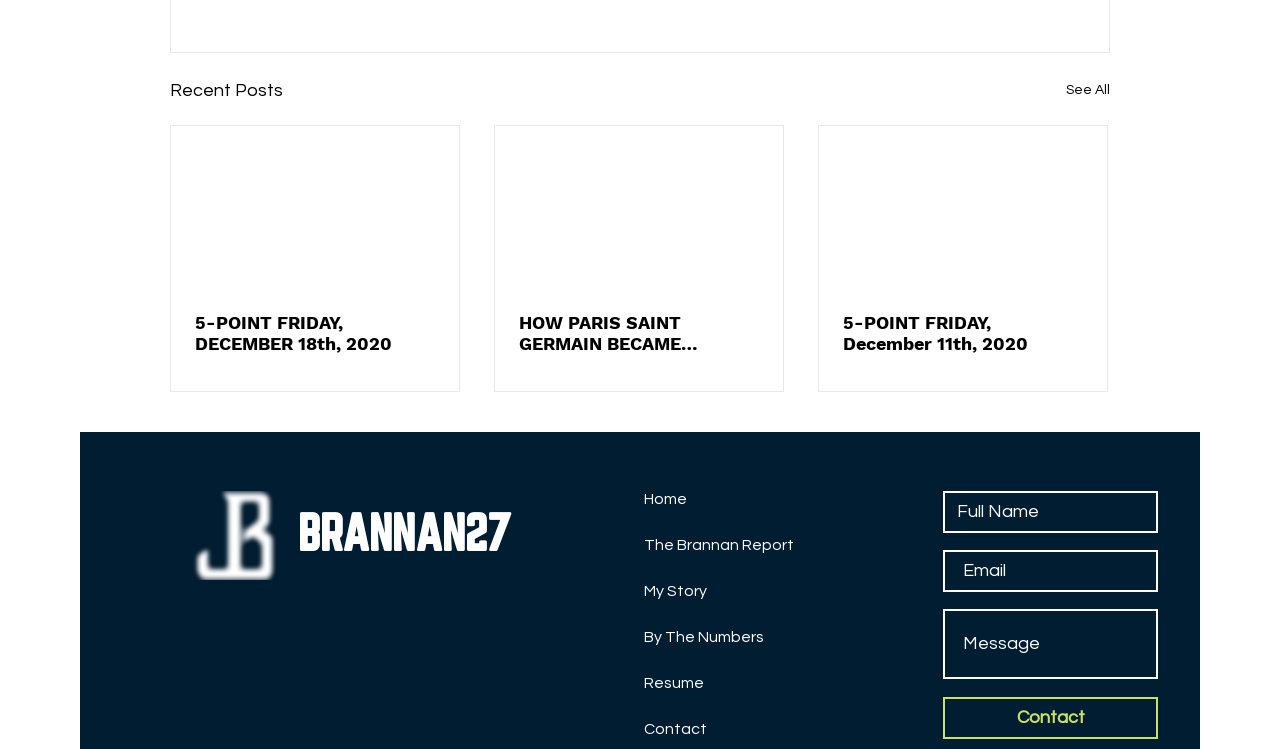Give a one-word or short-phrase answer to the following question: 
How many links are in the navigation menu?

5